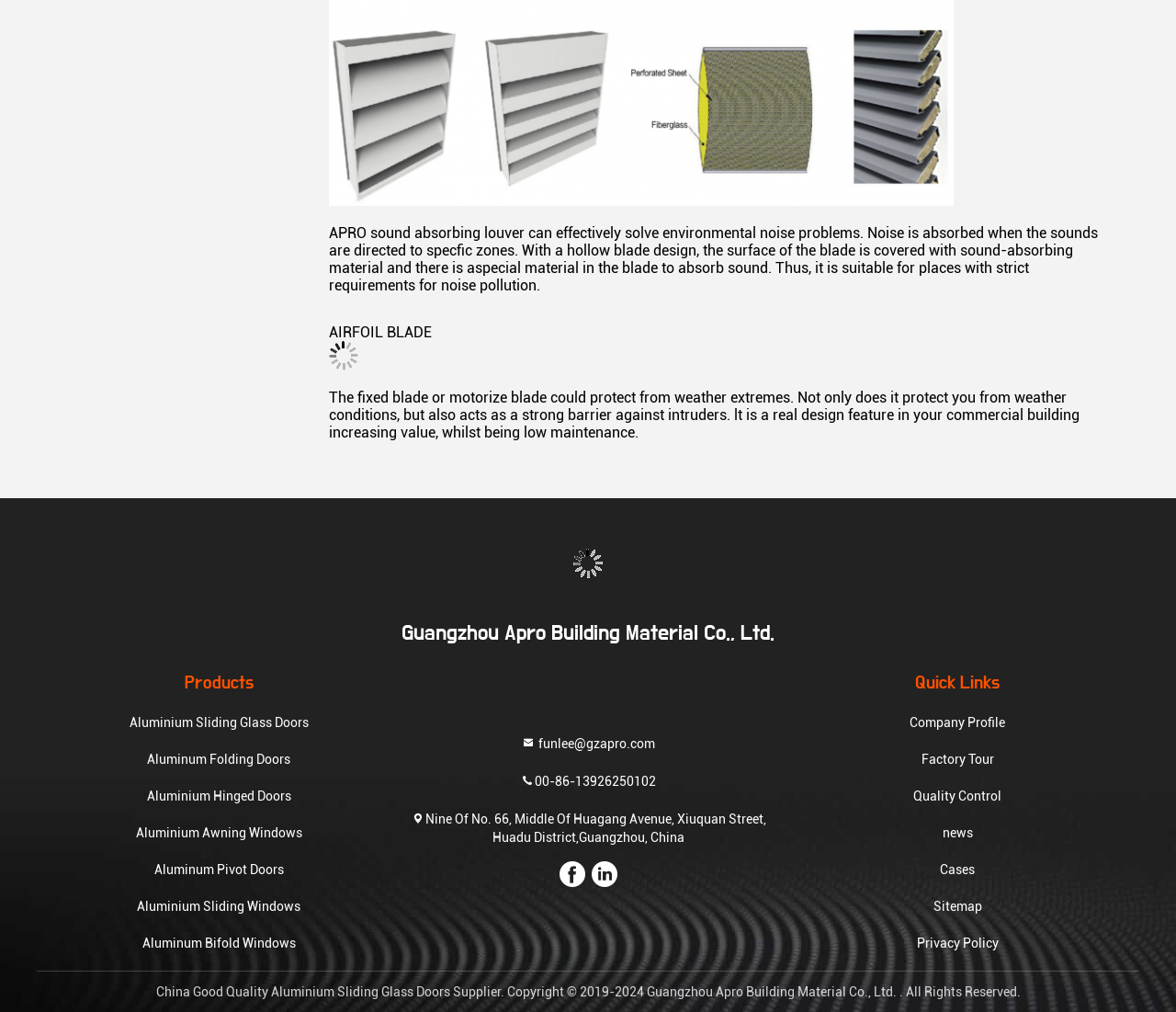Please locate the bounding box coordinates of the element's region that needs to be clicked to follow the instruction: "Check the company address". The bounding box coordinates should be provided as four float numbers between 0 and 1, i.e., [left, top, right, bottom].

[0.361, 0.802, 0.651, 0.835]